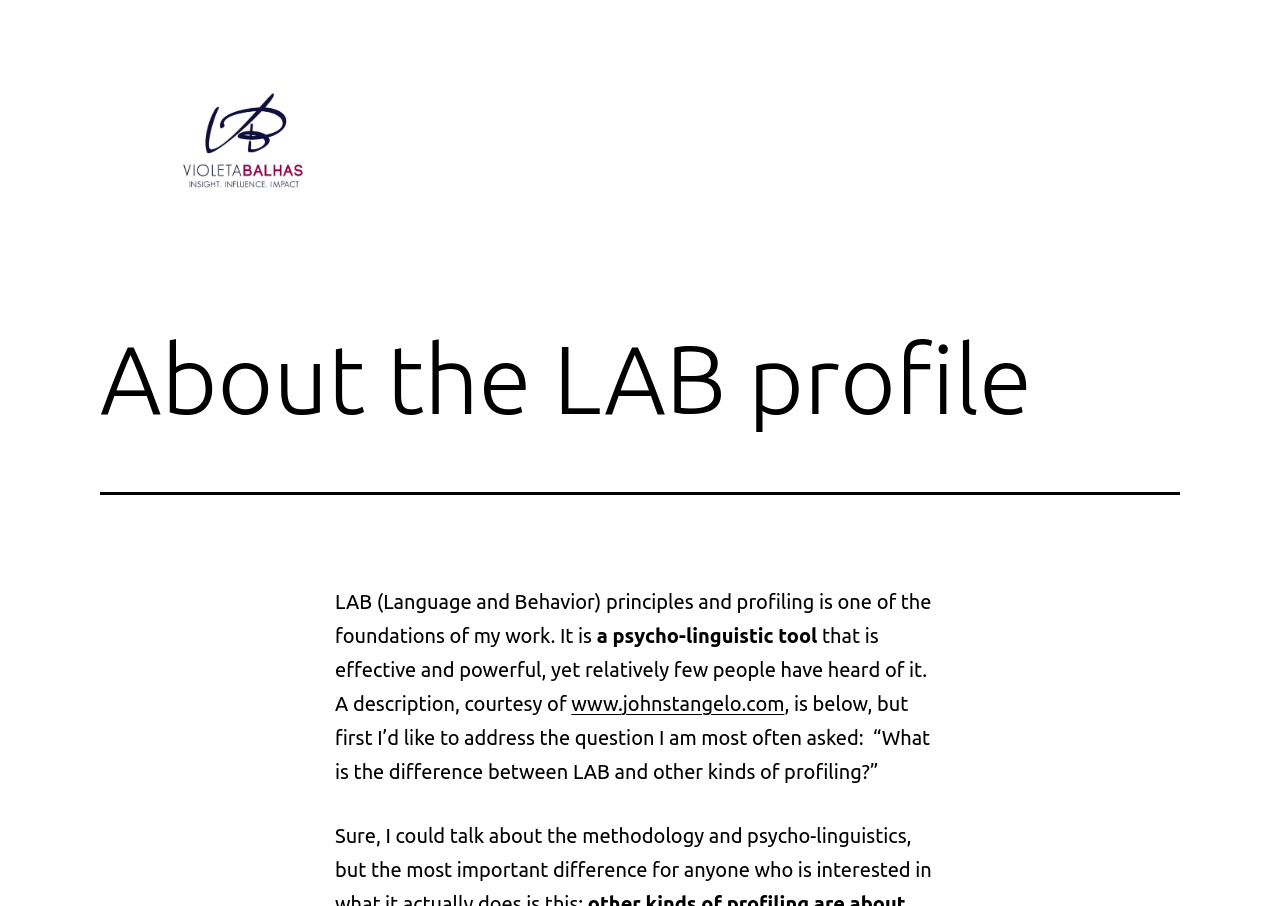Given the element description "www.johnstangelo.com", identify the bounding box of the corresponding UI element.

[0.446, 0.763, 0.613, 0.789]